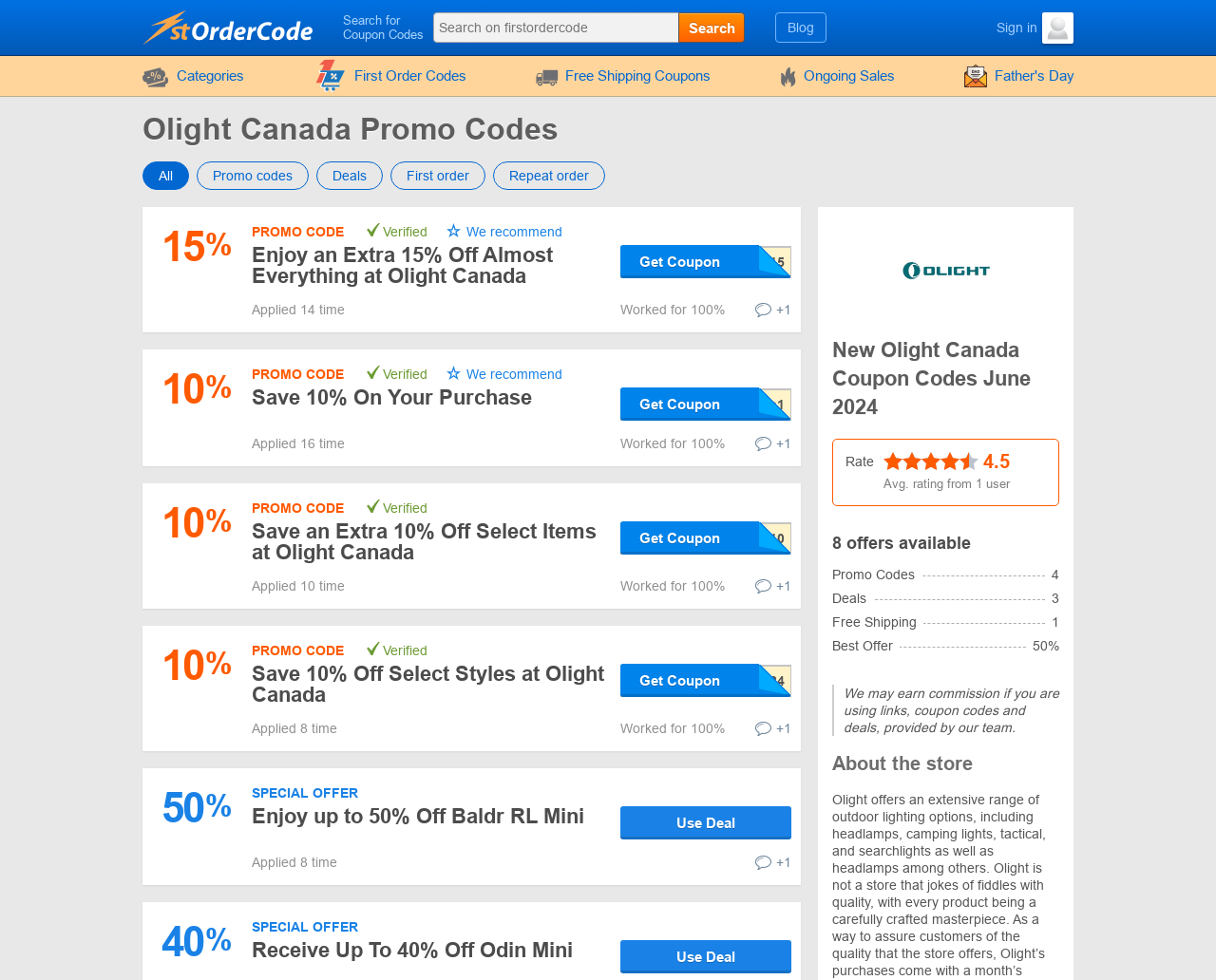What is the headline of the webpage?

Olight Canada Promo Codes